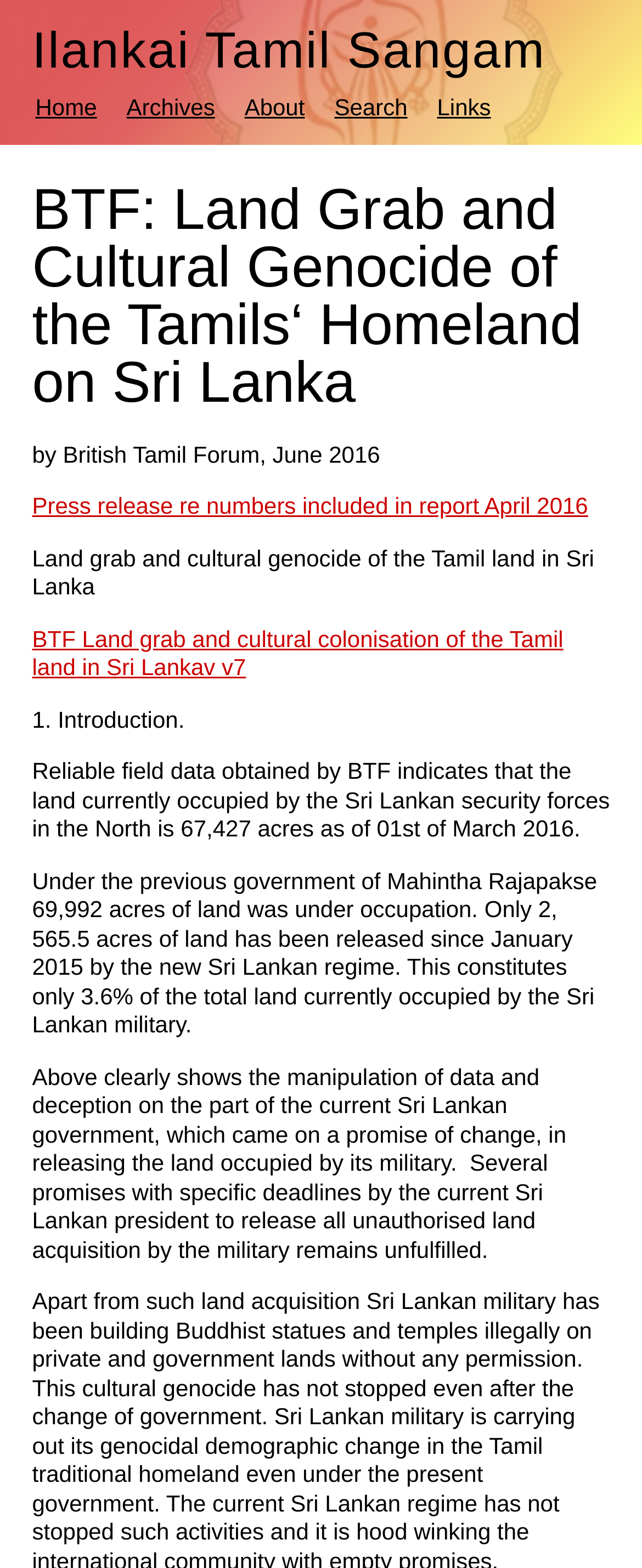What percentage of land has been released since January 2015? Based on the image, give a response in one word or a short phrase.

3.6%